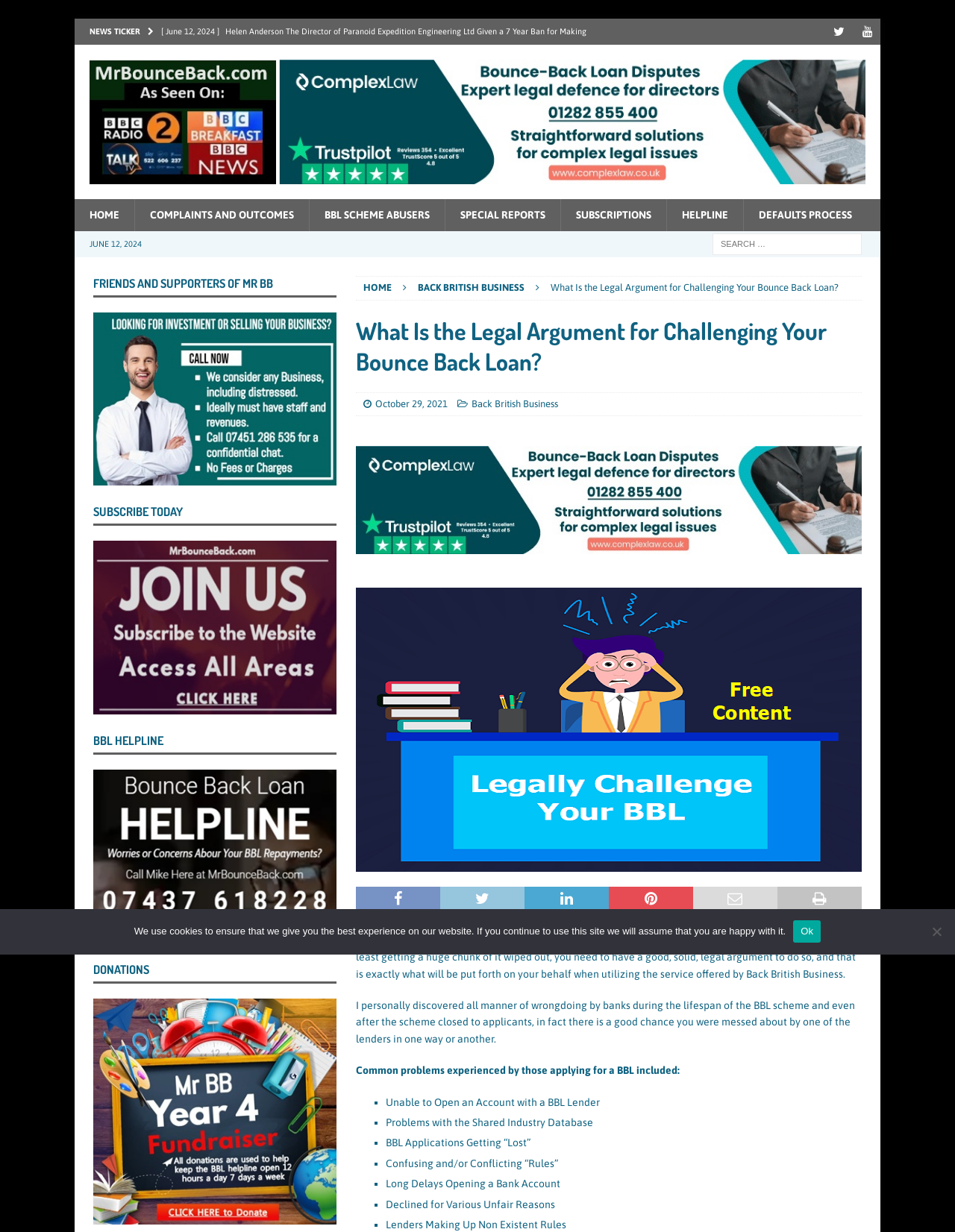Given the webpage screenshot, identify the bounding box of the UI element that matches this description: "Ok".

[0.831, 0.747, 0.86, 0.765]